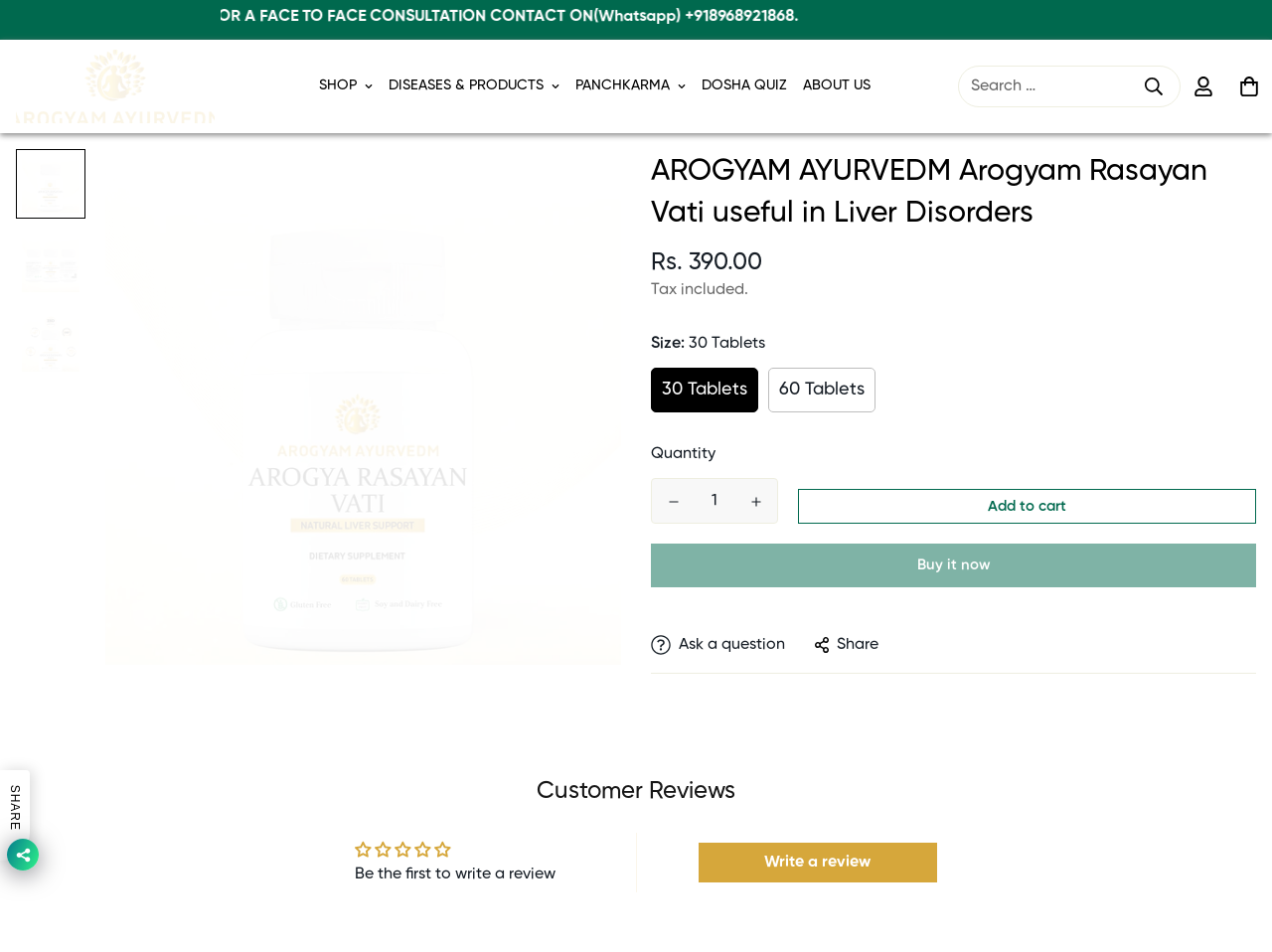Please locate the clickable area by providing the bounding box coordinates to follow this instruction: "Click the 'SHOP' link".

[0.244, 0.058, 0.299, 0.123]